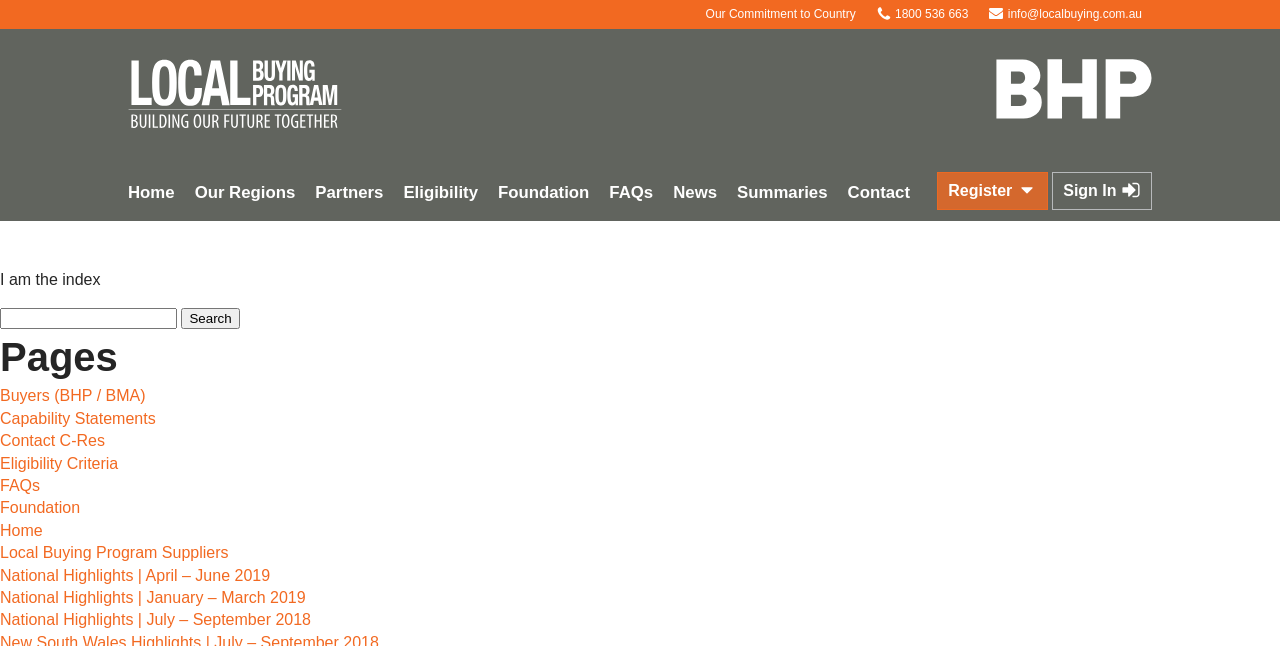Provide the bounding box coordinates for the specified HTML element described in this description: "News". The coordinates should be four float numbers ranging from 0 to 1, in the format [left, top, right, bottom].

[0.518, 0.281, 0.568, 0.342]